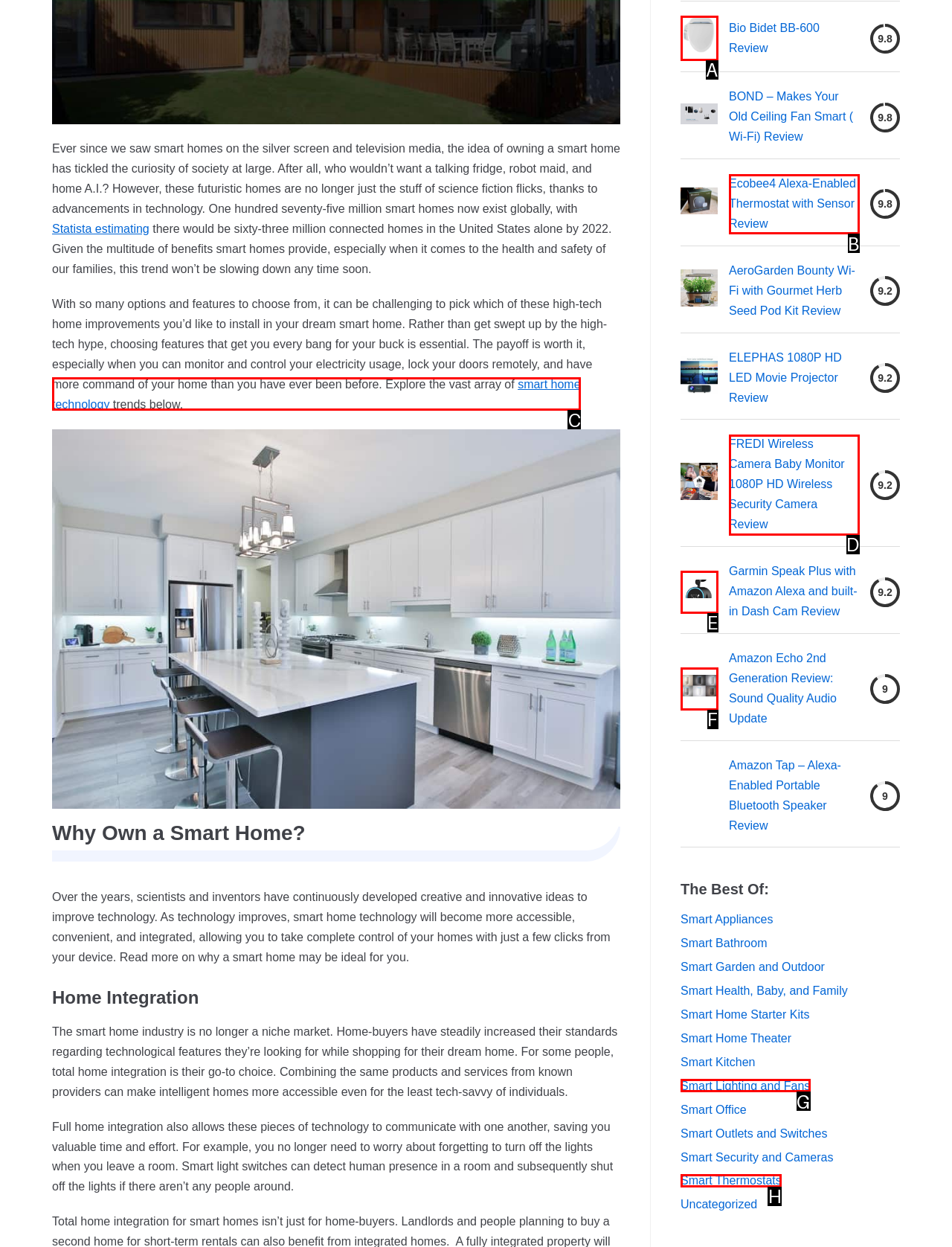Tell me which option best matches the description: title="Bio Bidet BB-600"
Answer with the option's letter from the given choices directly.

A